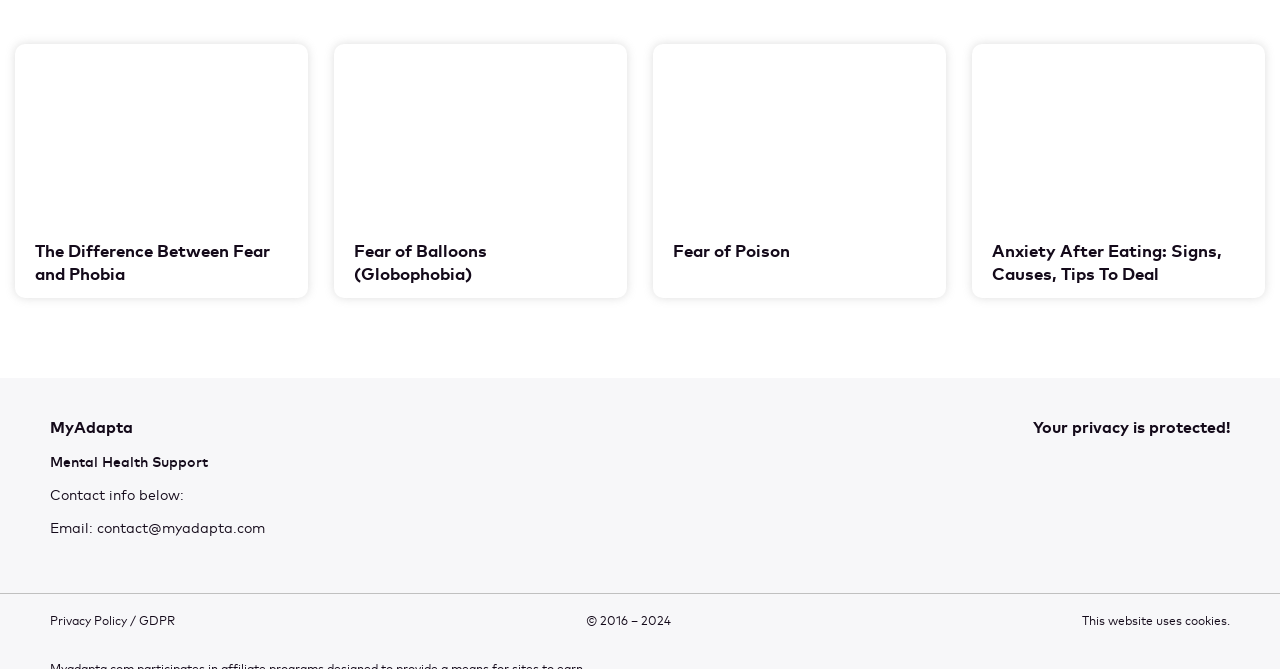Specify the bounding box coordinates for the region that must be clicked to perform the given instruction: "Contact MyAdapta via email".

[0.076, 0.78, 0.207, 0.801]